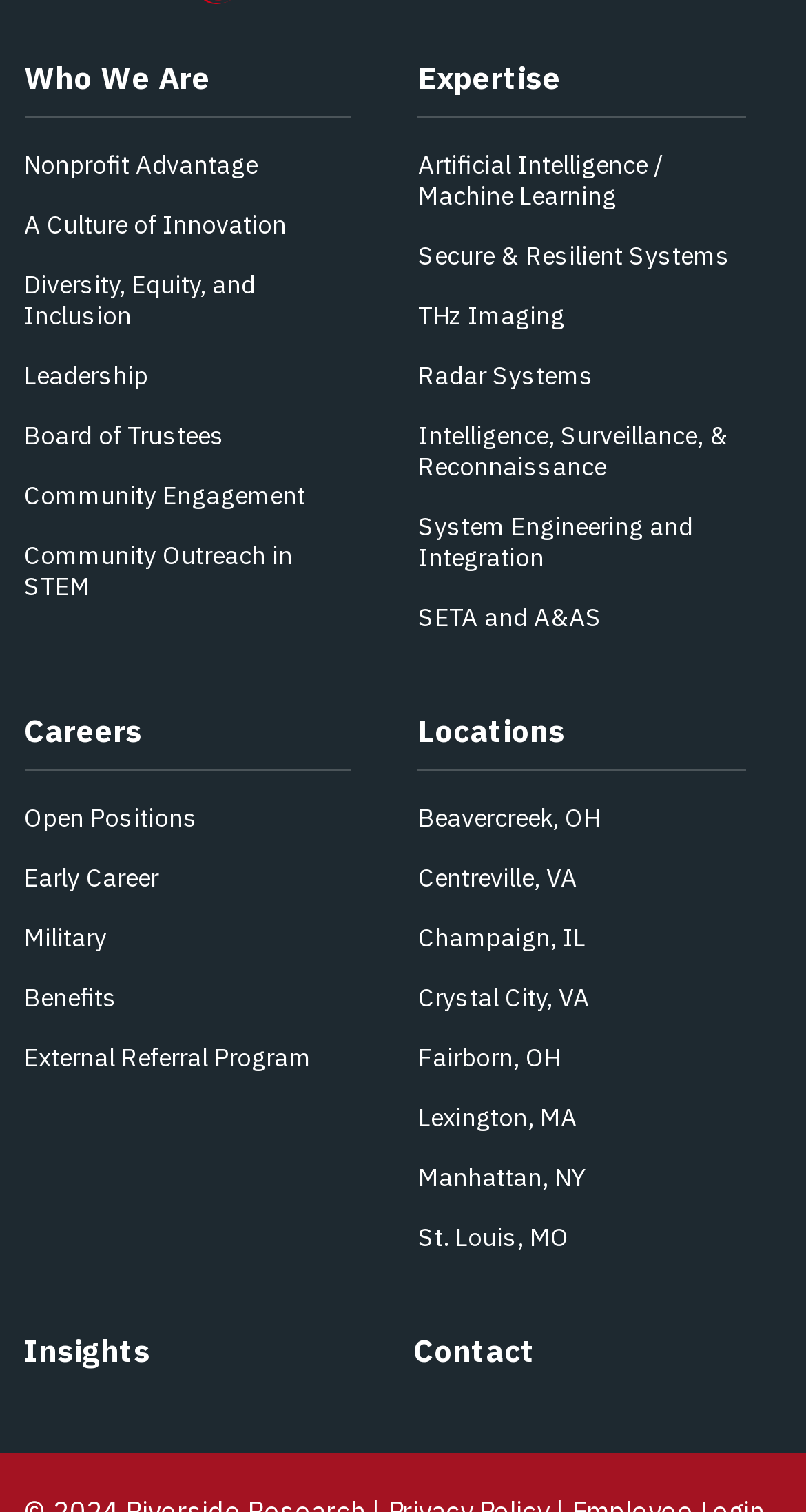Could you highlight the region that needs to be clicked to execute the instruction: "Read Insights"?

[0.03, 0.88, 0.186, 0.906]